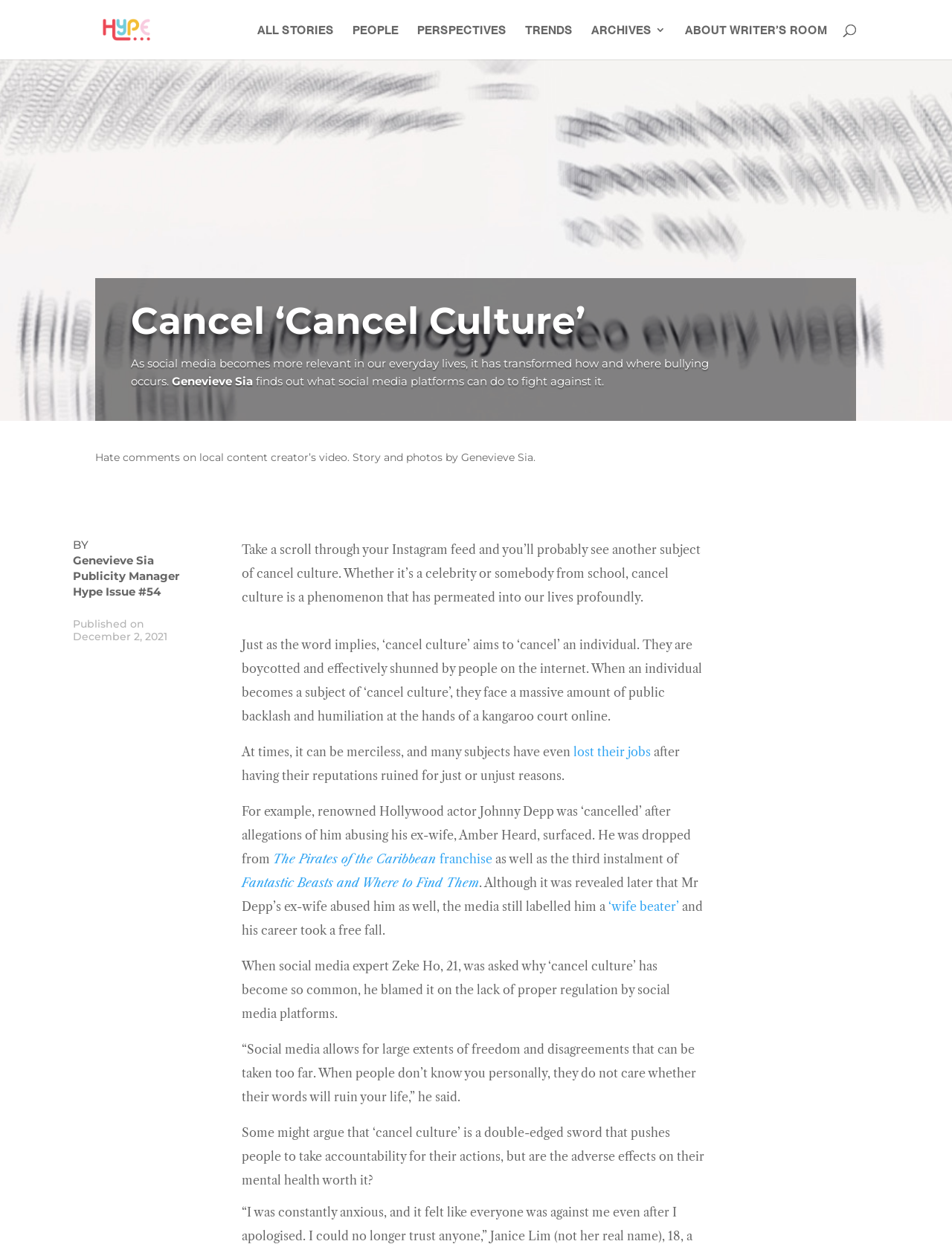What is the name of the writer of this article?
Based on the image, answer the question in a detailed manner.

I found the answer by looking at the author's name mentioned in the article, which is 'Genevieve Sia'. This is stated in the text 'Genevieve Sia finds out what social media platforms can do to fight against it.' and also in the caption 'Story and photos by Genevieve Sia.'